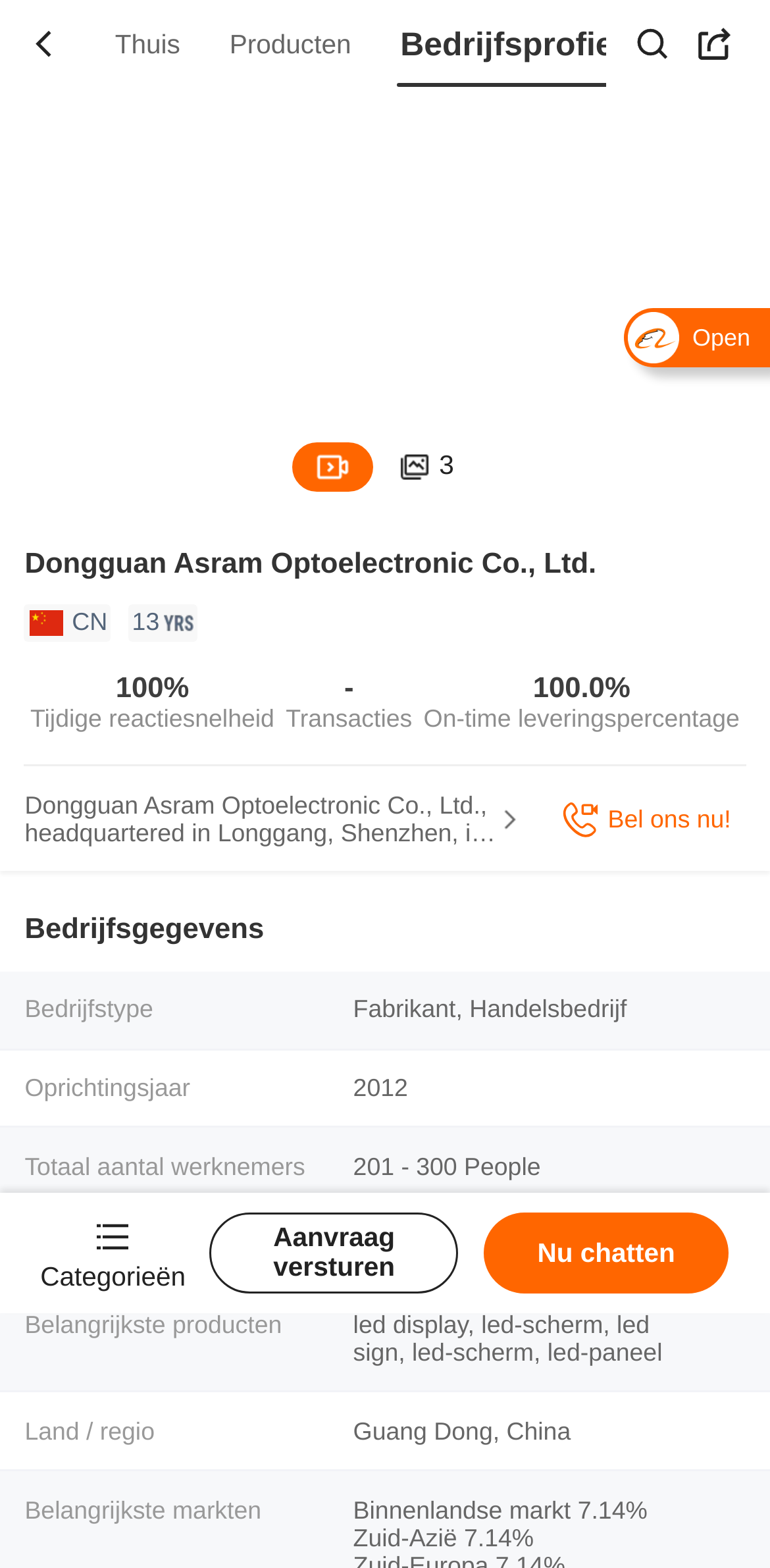What are the main products of the company?
Could you please answer the question thoroughly and with as much detail as possible?

The main products of the company can be found in the section that displays the company's information. It is written as 'led display, led-scherm, led sign, led-scherm, led-paneel' and is accompanied by a label that says 'Belangrijkste producten'.